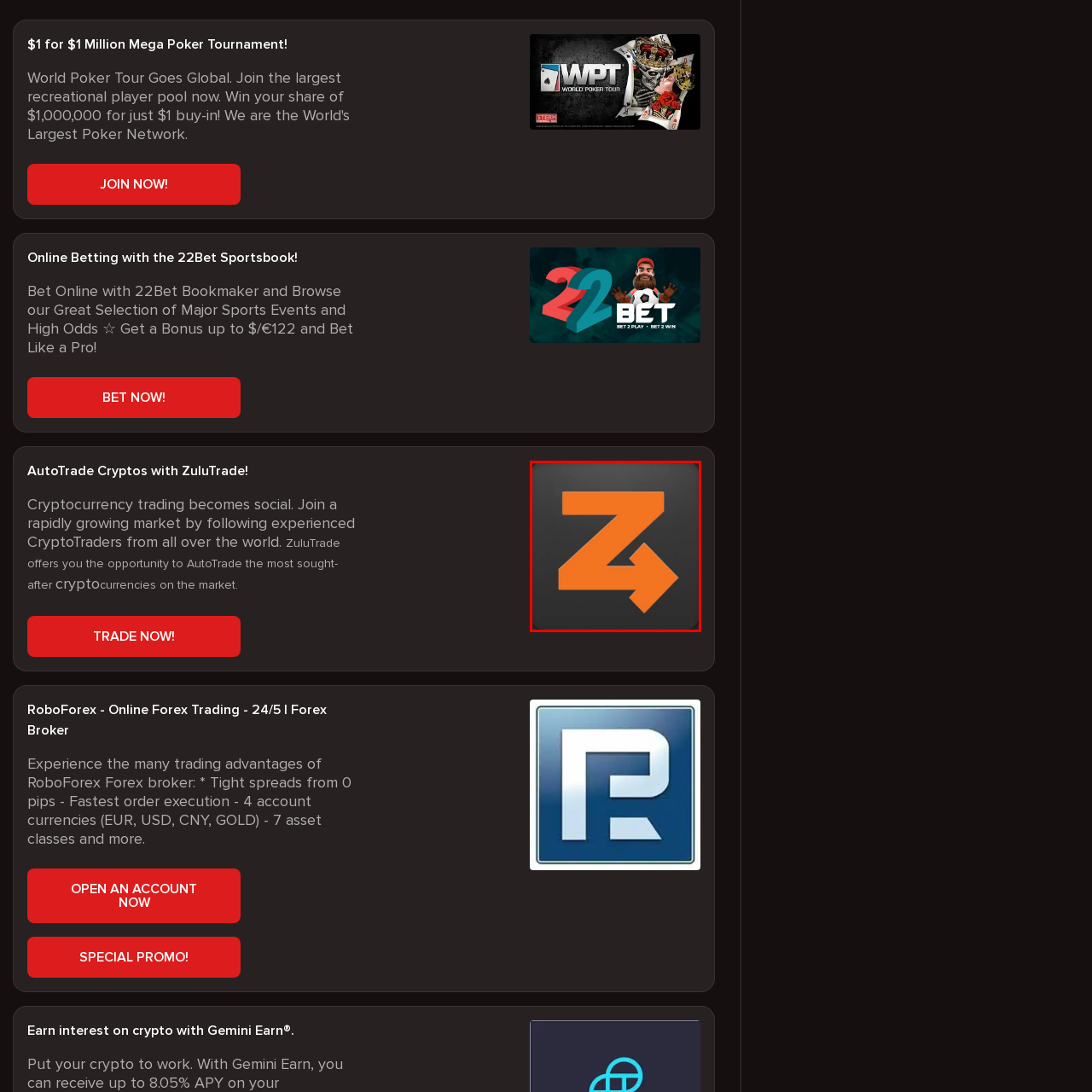Direct your attention to the segment of the image enclosed by the red boundary and answer the ensuing question in detail: What market does ZuluTrade focus on?

The caption states that ZuluTrade's focus is on innovative solutions in the cryptocurrency trading market, which suggests that the market they focus on is cryptocurrency trading.